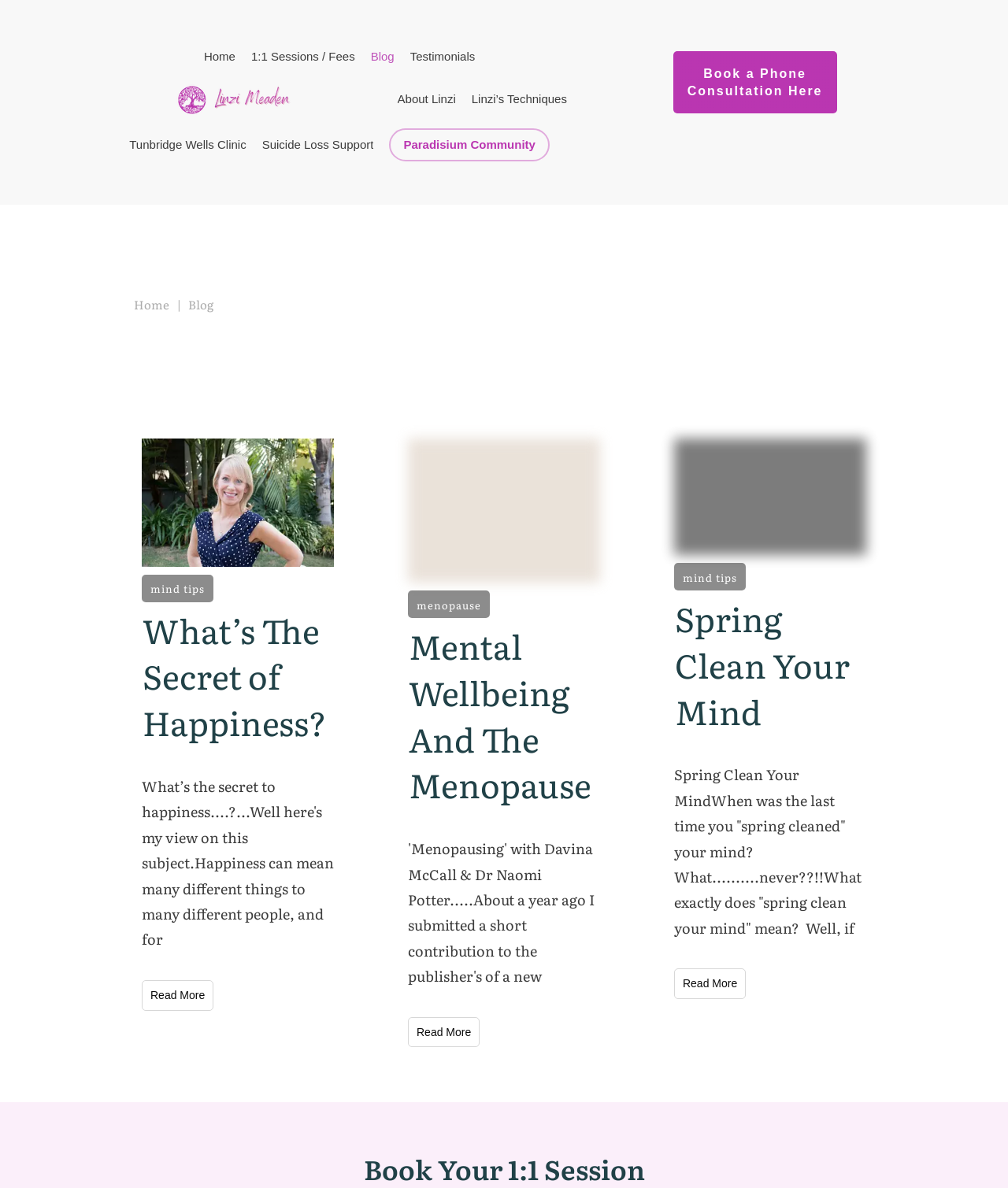Please provide the bounding box coordinates for the element that needs to be clicked to perform the instruction: "Book a phone consultation". The coordinates must consist of four float numbers between 0 and 1, formatted as [left, top, right, bottom].

[0.668, 0.043, 0.83, 0.096]